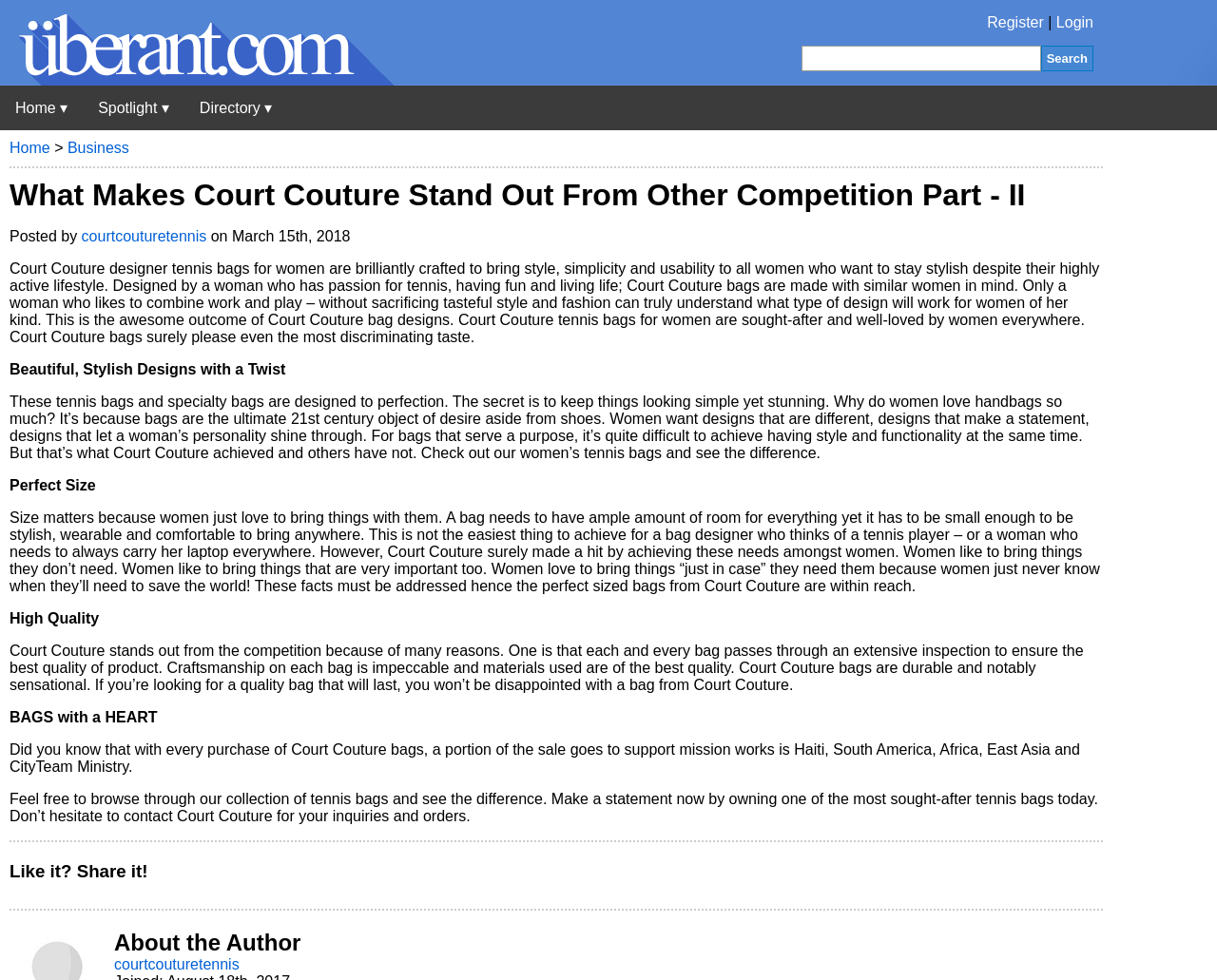Please locate the clickable area by providing the bounding box coordinates to follow this instruction: "Click on the link to return to the Pre-K Fun Home Page.".

None